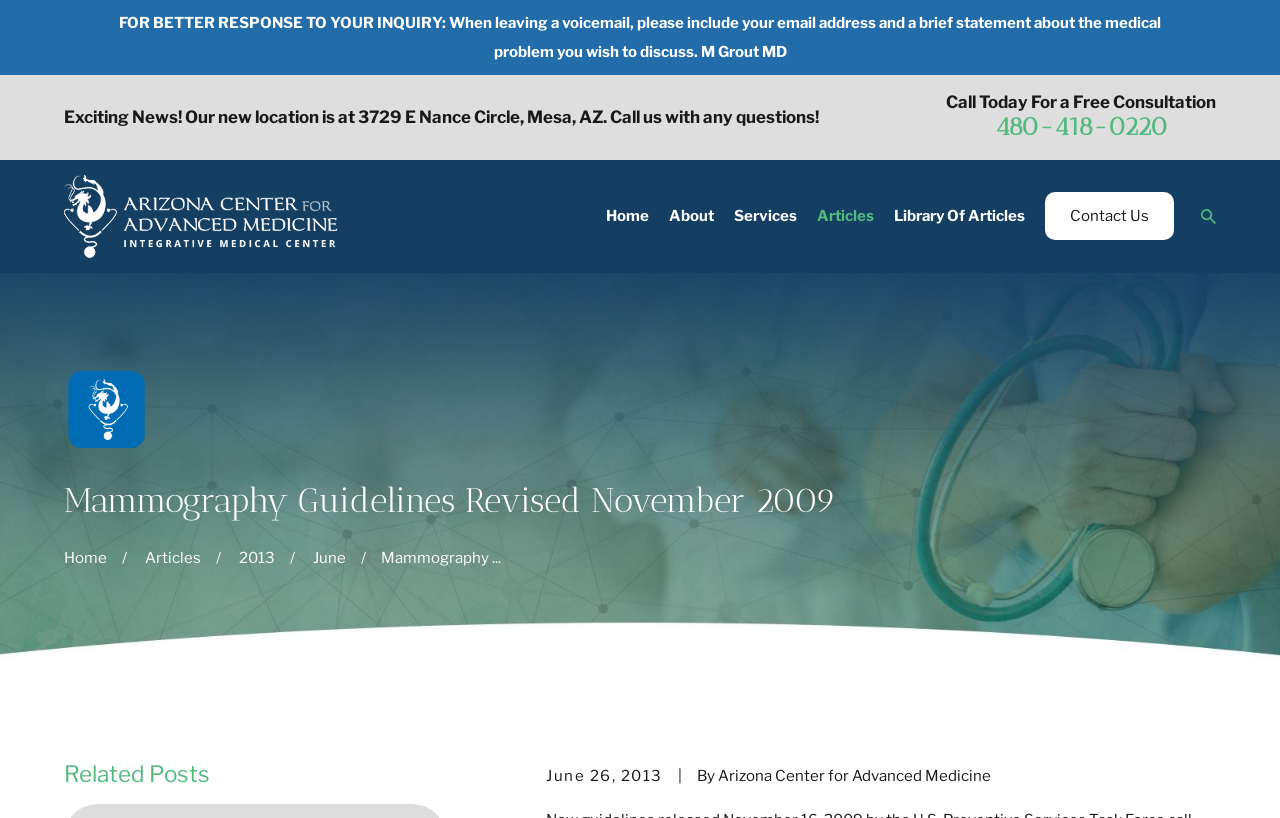Give a concise answer using one word or a phrase to the following question:
What is the new location of the medical center?

3729 E Nance Circle, Mesa, AZ